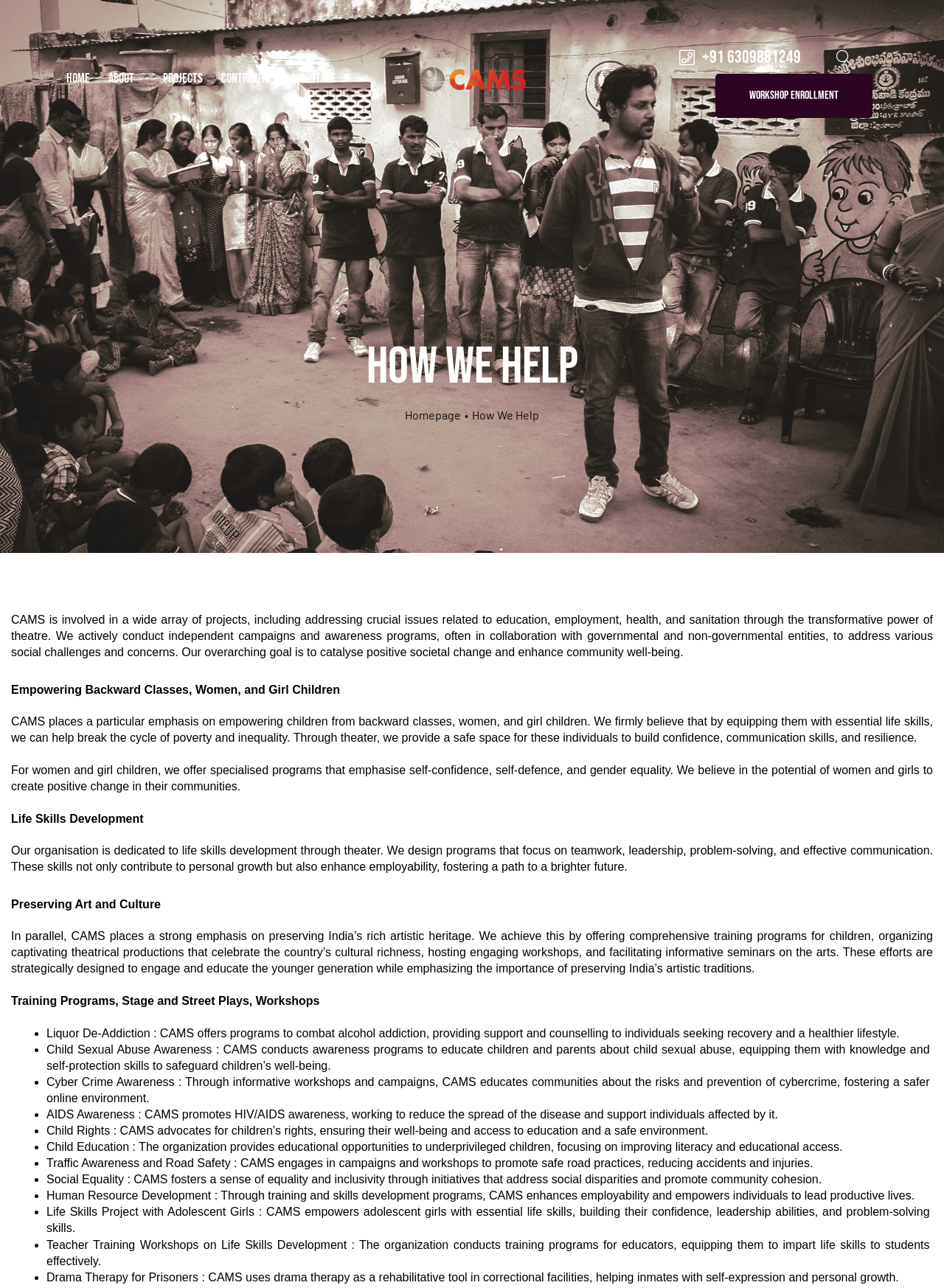Kindly determine the bounding box coordinates of the area that needs to be clicked to fulfill this instruction: "Visit the American Baptist Home Mission Societies website".

None